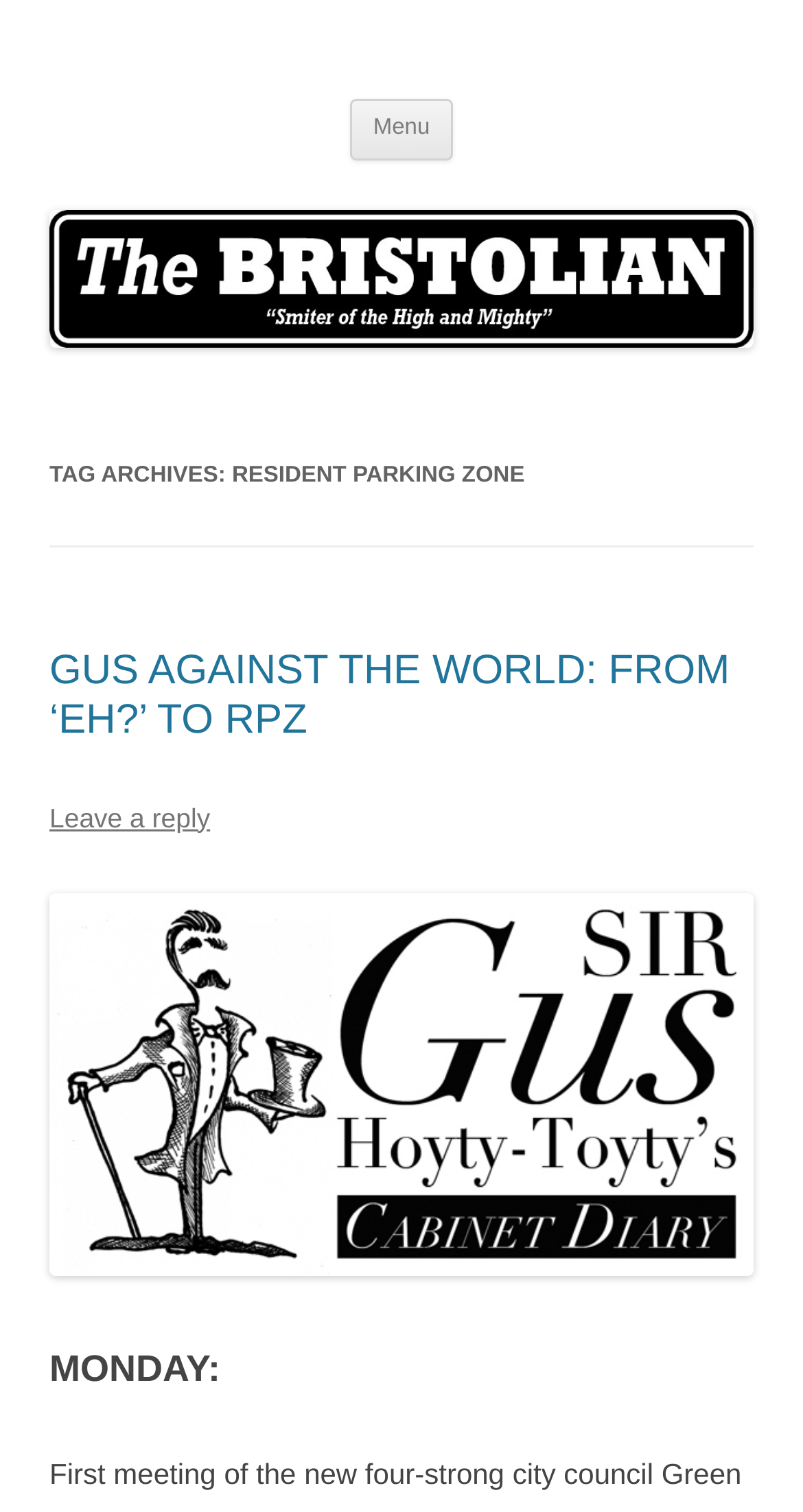What is the name of the publication?
Using the picture, provide a one-word or short phrase answer.

The BRISTOLIAN